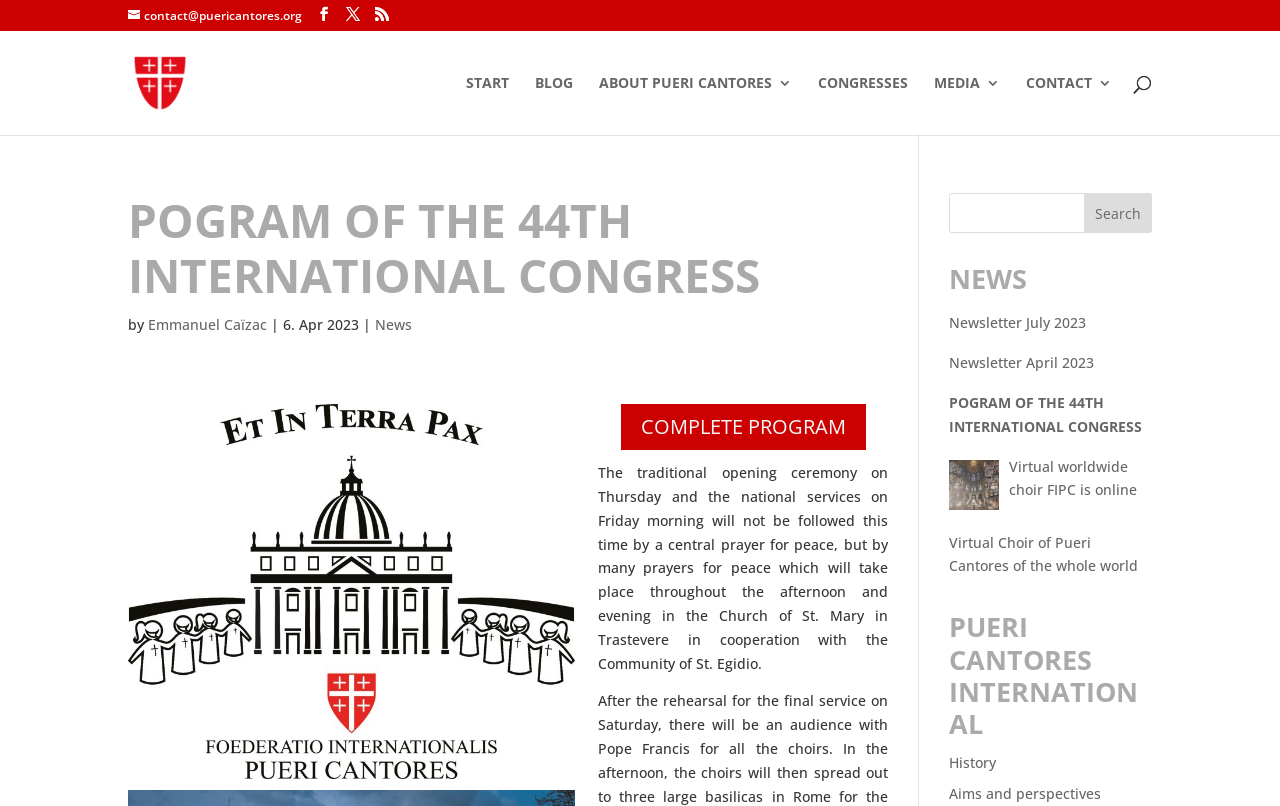Articulate a detailed summary of the webpage's content and design.

This webpage appears to be the program for the 44th International Congress of Foederatio Internationalis Pueri Cantores. At the top, there are several links, including "contact@puericantores.org" and social media icons, followed by the organization's logo and name. 

Below the logo, there is a navigation menu with links to "START", "BLOG", "ABOUT PUERI CANTORES", "CONGRESSES", "MEDIA", and "CONTACT". To the right of the navigation menu, there is a search bar with a search box and a button.

The main content of the page is divided into several sections. The first section has a heading "POGRAM OF THE 44TH INTERNATIONAL CONGRESS" and contains information about the program, including the author's name, "Emmanuel Caïzac", and the date, "6. Apr 2023". There is also a link to "News" and a brief description of the traditional opening ceremony.

Below this section, there is a large image that takes up most of the width of the page. Underneath the image, there is a link to "COMPLETE PROGRAM 5" and a paragraph of text describing the prayers for peace that will take place during the congress.

On the right side of the page, there is a search box and a button, followed by a section with a heading "NEWS" that lists several news articles, including "Newsletter July 2023", "Newsletter April 2023", and "POGRAM OF THE 44TH INTERNATIONAL CONGRESS". 

Further down, there is another section with a heading "PUERI CANTORES INTERNATIONAL" that contains links to "History" and "Aims and perspectives".